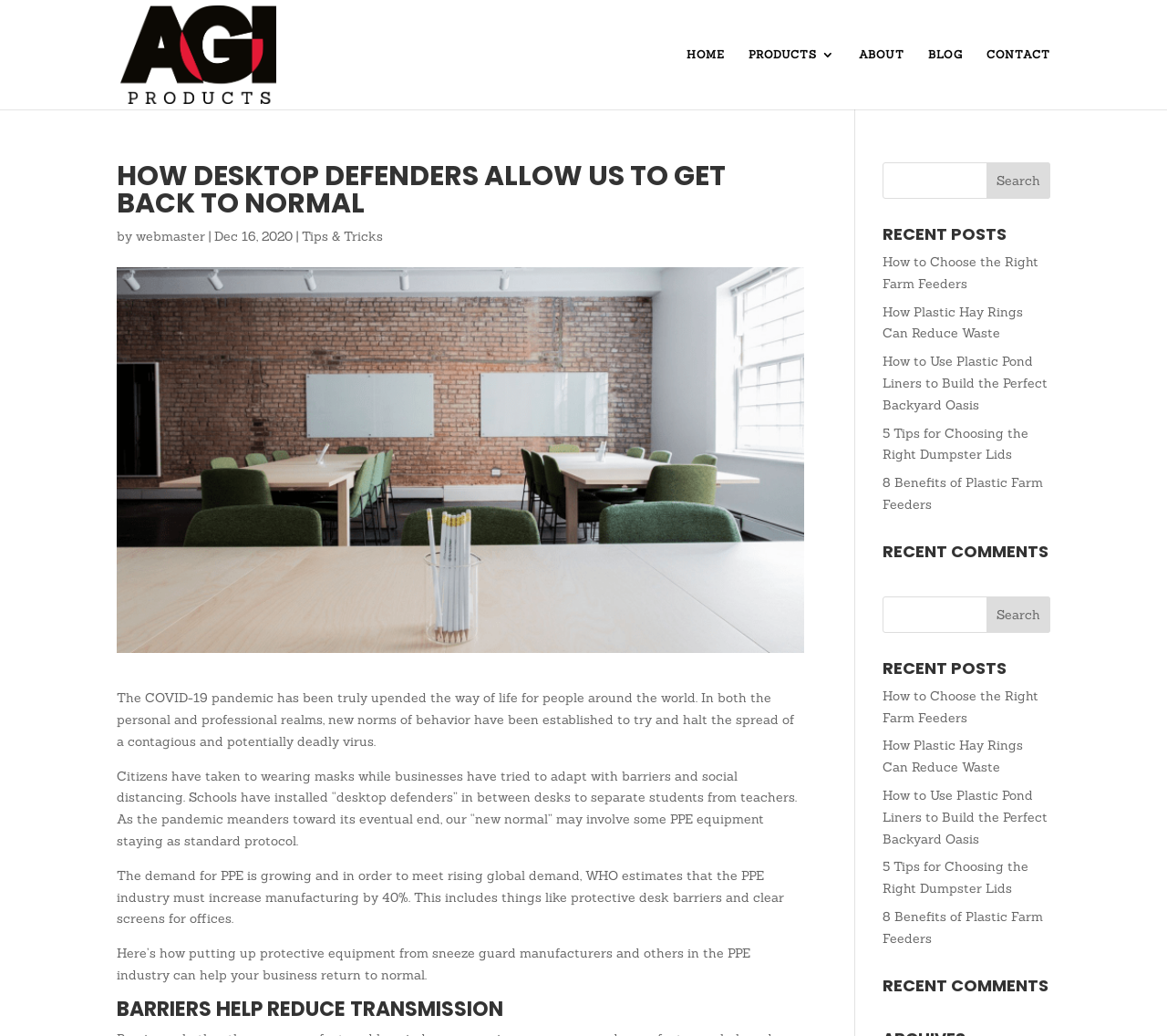Find the bounding box coordinates of the clickable element required to execute the following instruction: "Read the 'HOW DESKTOP DEFENDERS ALLOW US TO GET BACK TO NORMAL' article". Provide the coordinates as four float numbers between 0 and 1, i.e., [left, top, right, bottom].

[0.1, 0.157, 0.689, 0.218]